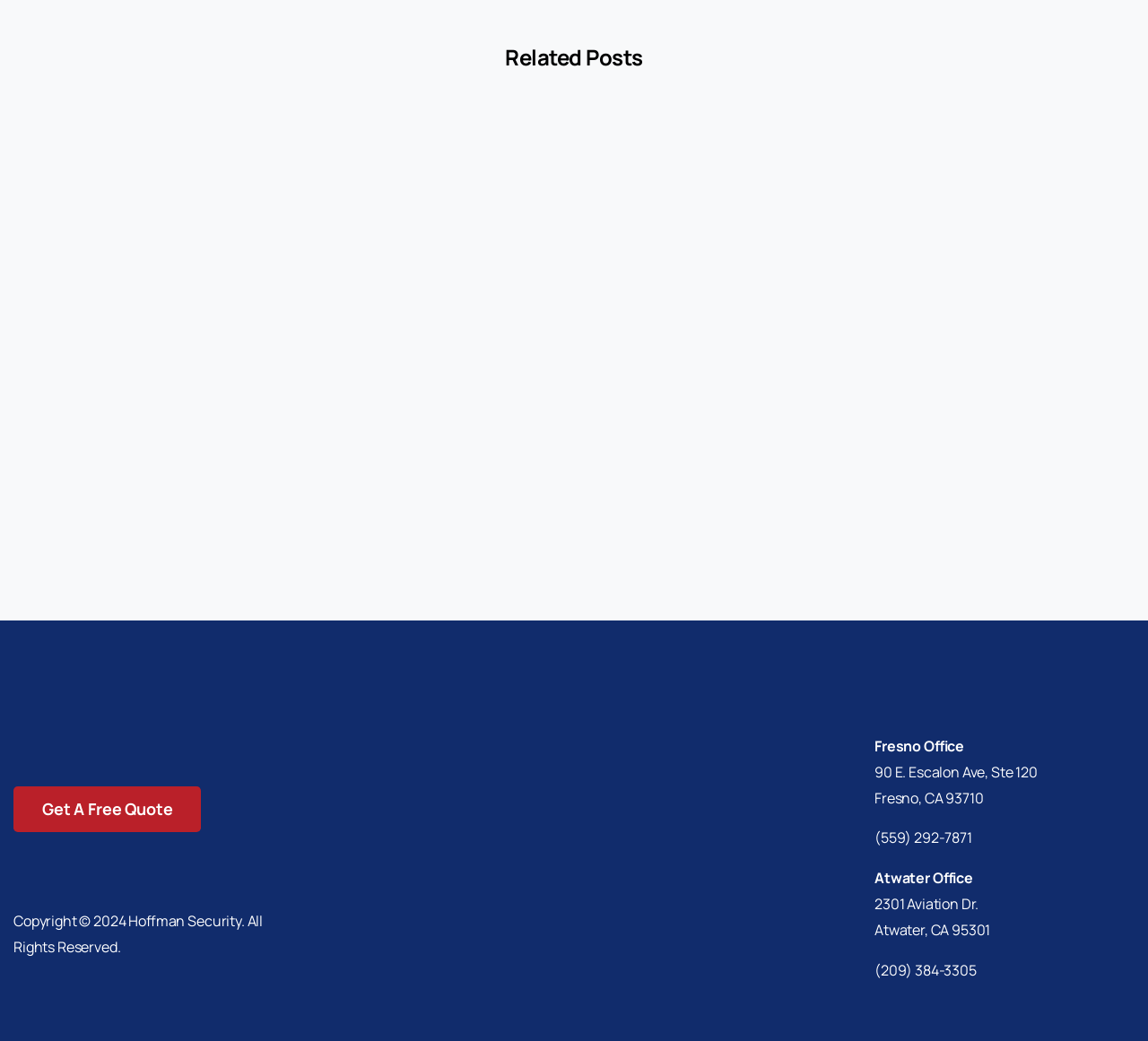Locate the bounding box coordinates of the element you need to click to accomplish the task described by this instruction: "Check 'Fresno Office' address".

[0.762, 0.707, 0.84, 0.726]